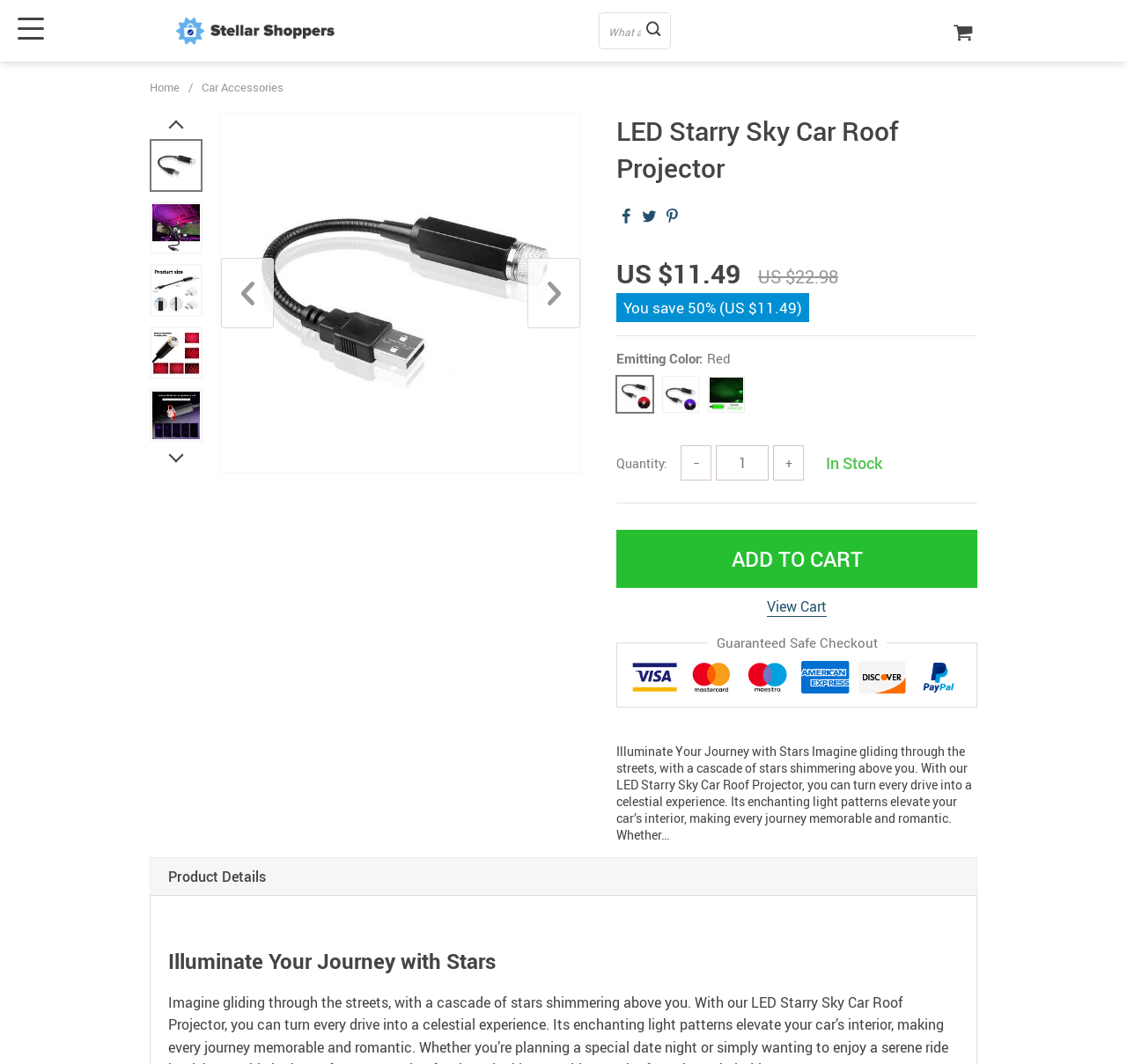For the element described, predict the bounding box coordinates as (top-left x, top-left y, bottom-right x, bottom-right y). All values should be between 0 and 1. Element description: Car Accessories

[0.179, 0.074, 0.252, 0.089]